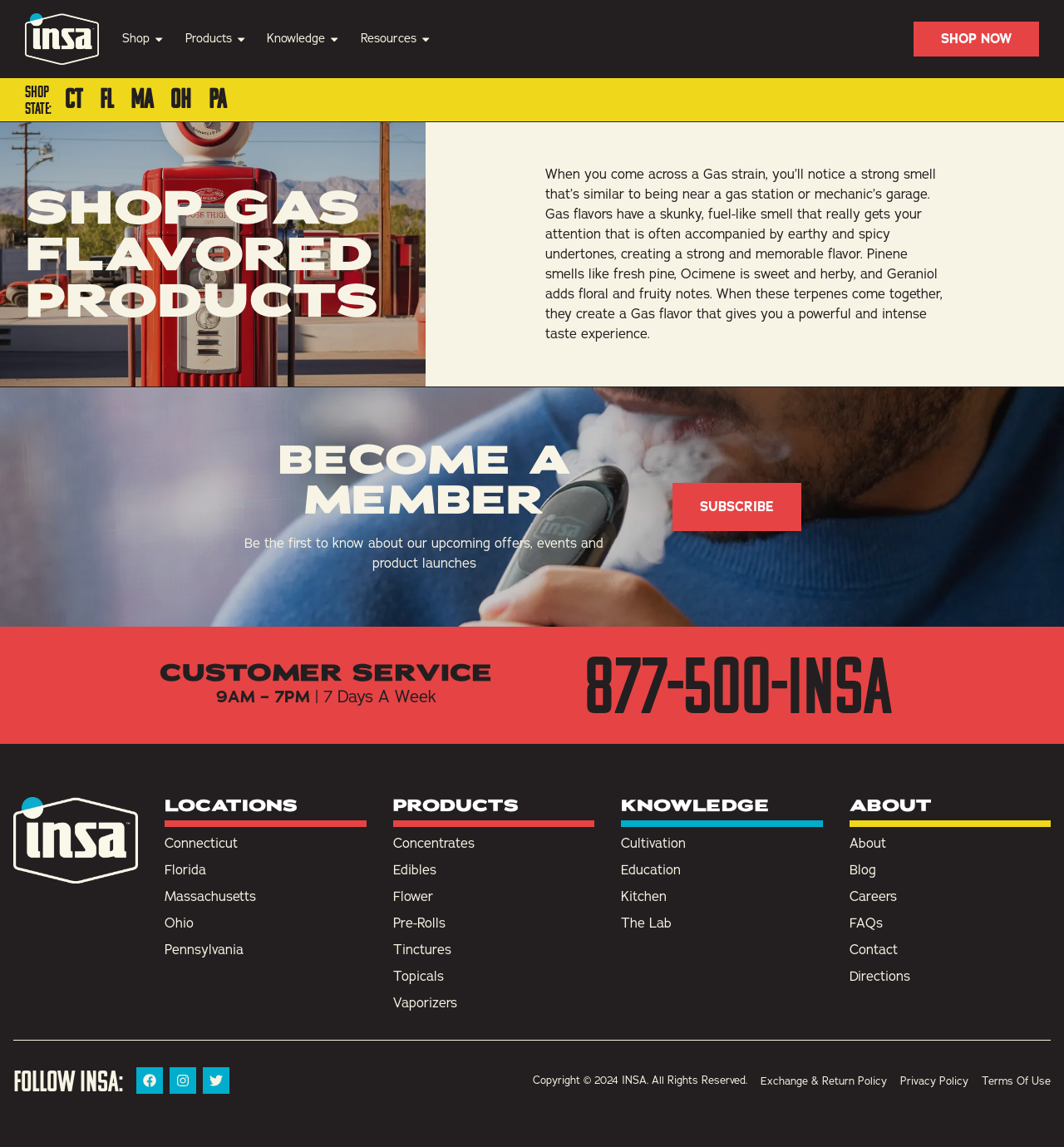What social media platforms can INSA be followed on?
Can you offer a detailed and complete answer to this question?

The social media platforms that INSA can be followed on can be found at the bottom of the webpage, where the text 'FOLLOW INSA:' is located, and links to 'Facebook', 'Instagram', and 'Twitter' are provided.